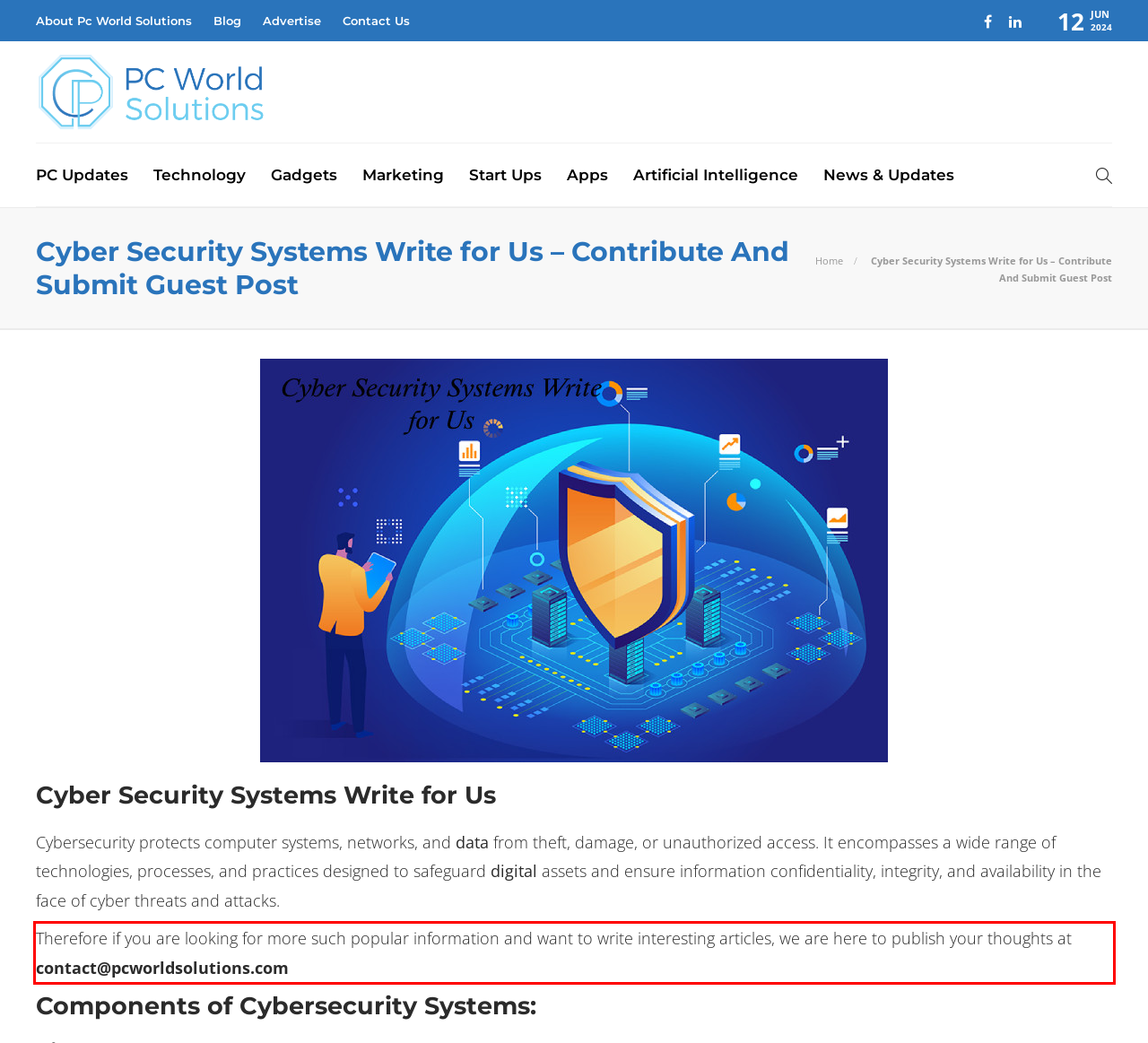Given a webpage screenshot, locate the red bounding box and extract the text content found inside it.

Therefore if you are looking for more such popular information and want to write interesting articles, we are here to publish your thoughts at contact@pcworldsolutions.com